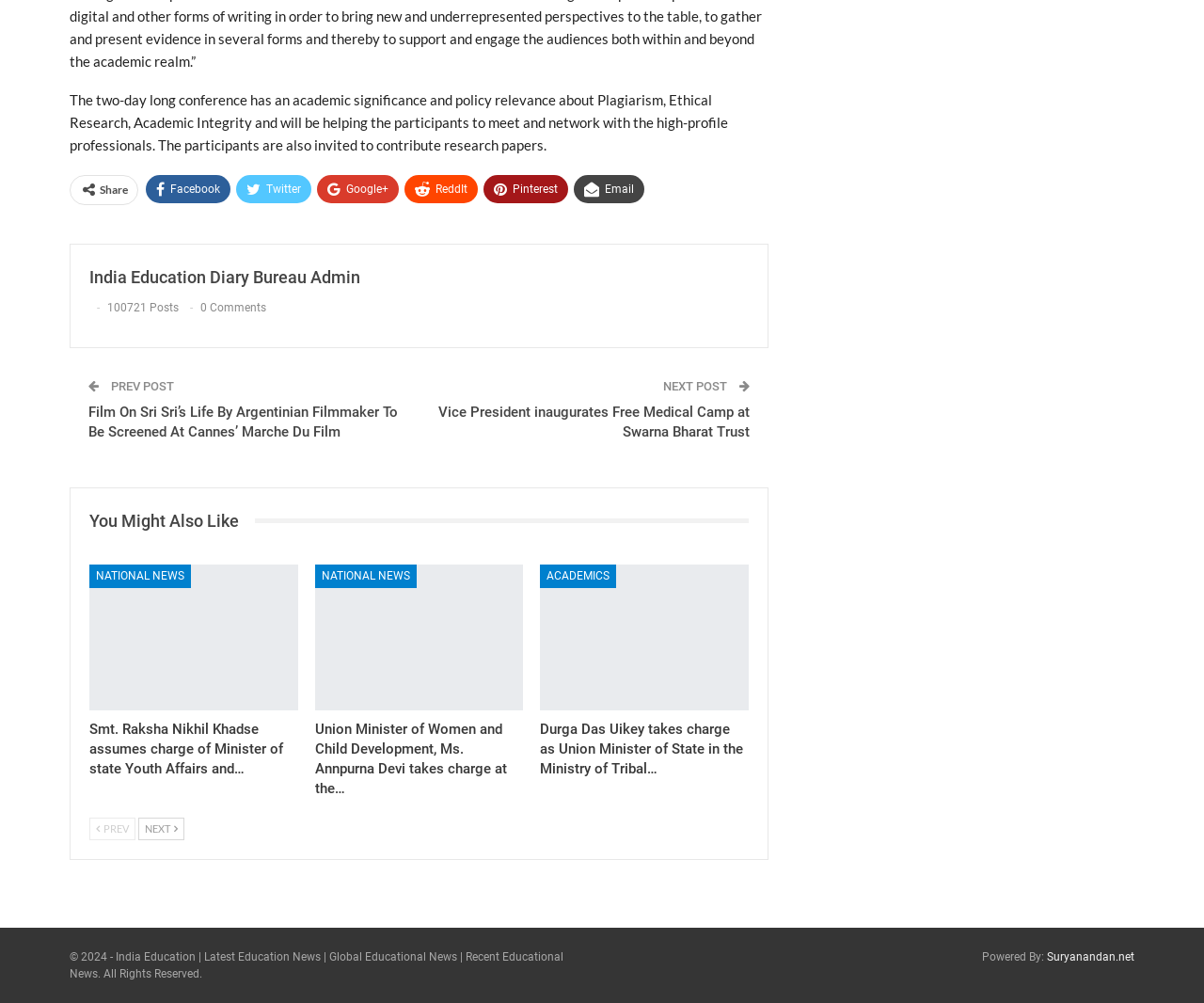Identify and provide the bounding box for the element described by: "Pinterest".

[0.402, 0.175, 0.472, 0.203]